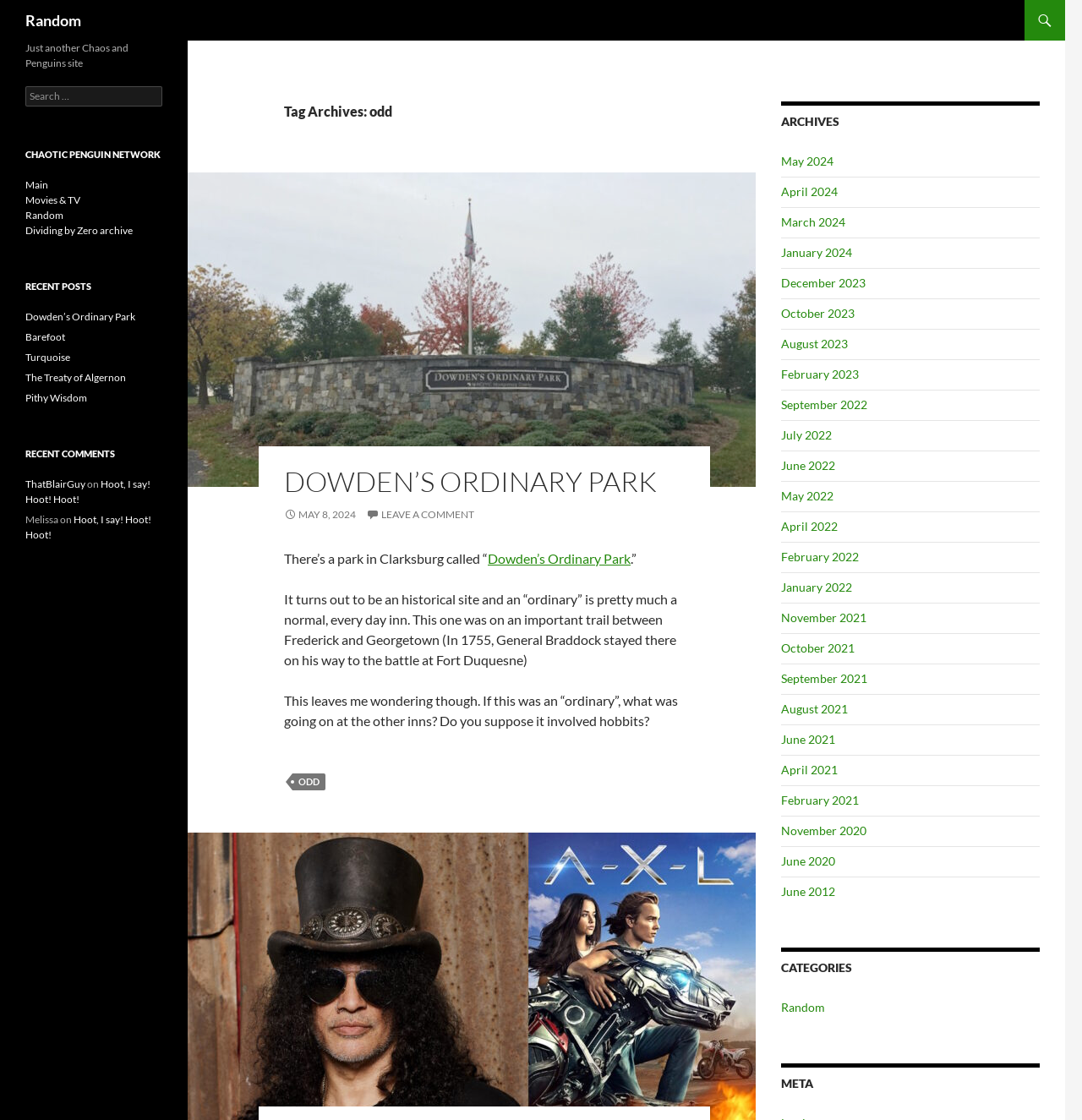Please determine the bounding box coordinates of the element's region to click in order to carry out the following instruction: "Leave a comment". The coordinates should be four float numbers between 0 and 1, i.e., [left, top, right, bottom].

[0.338, 0.454, 0.438, 0.465]